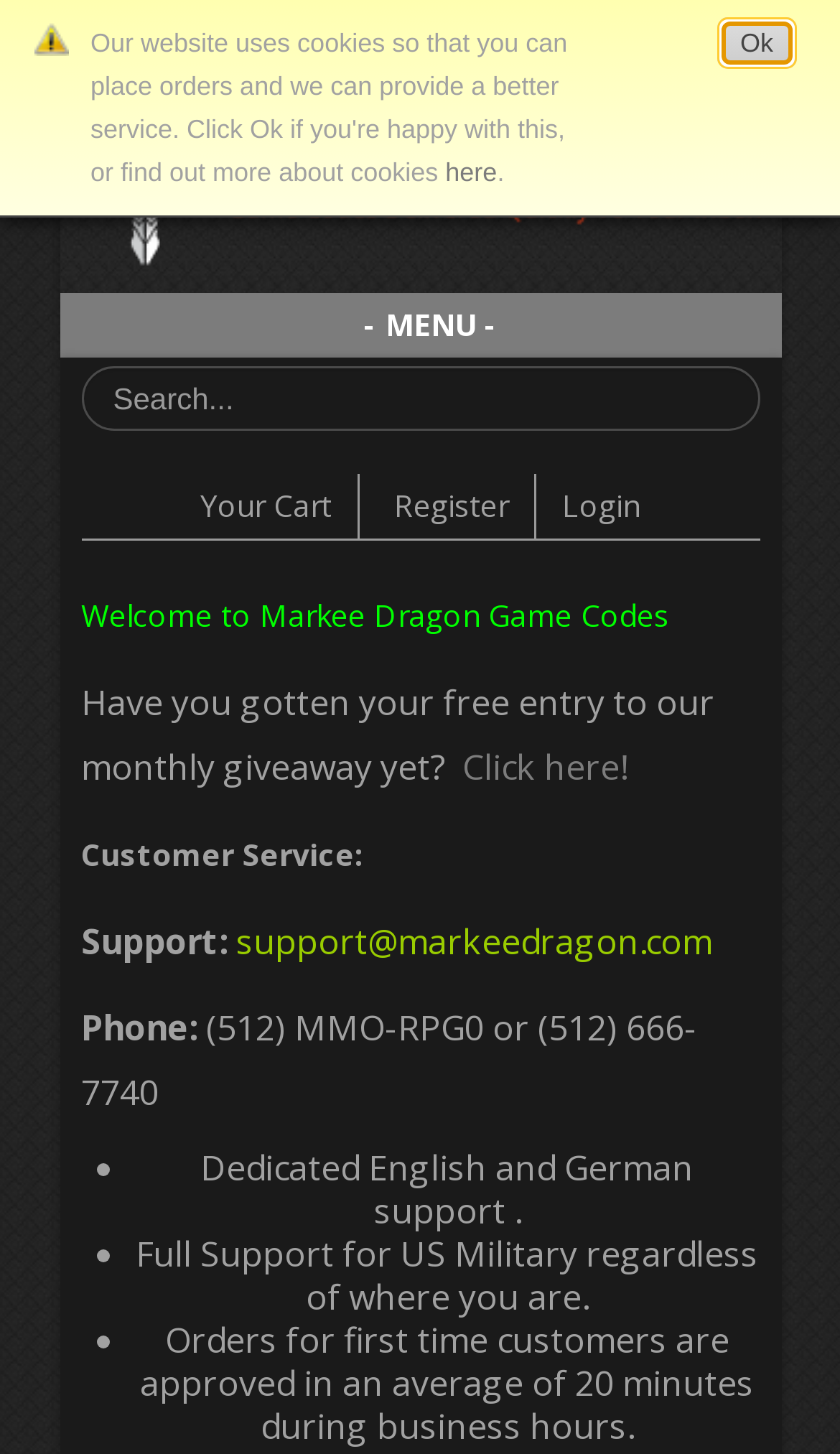Please find the bounding box coordinates for the clickable element needed to perform this instruction: "Contact customer support".

[0.281, 0.631, 0.847, 0.664]